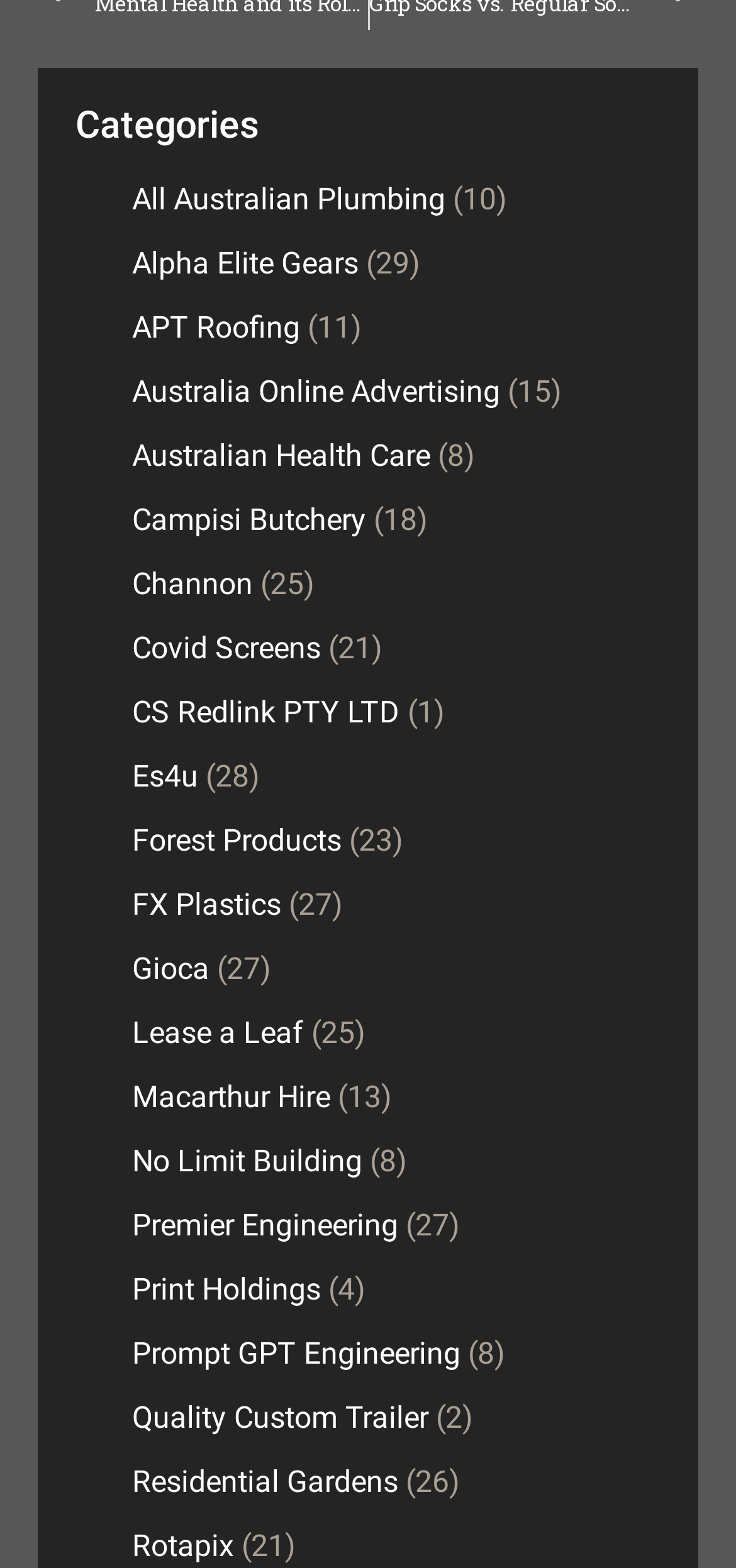Determine the bounding box coordinates for the area that should be clicked to carry out the following instruction: "Read the article posted 1 year ago".

None